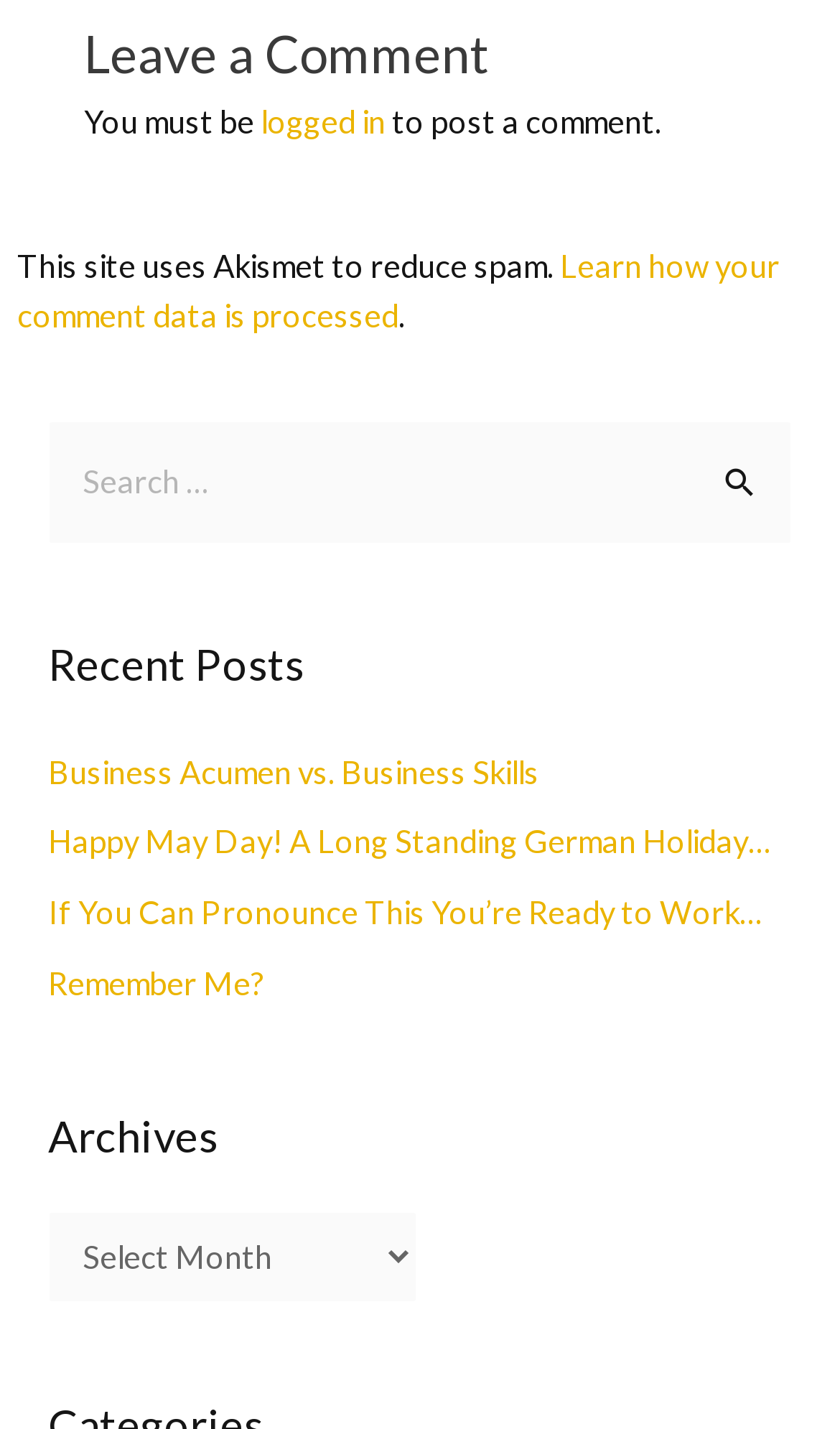Given the element description Business Acumen vs. Business Skills, specify the bounding box coordinates of the corresponding UI element in the format (top-left x, top-left y, bottom-right x, bottom-right y). All values must be between 0 and 1.

[0.058, 0.527, 0.642, 0.553]